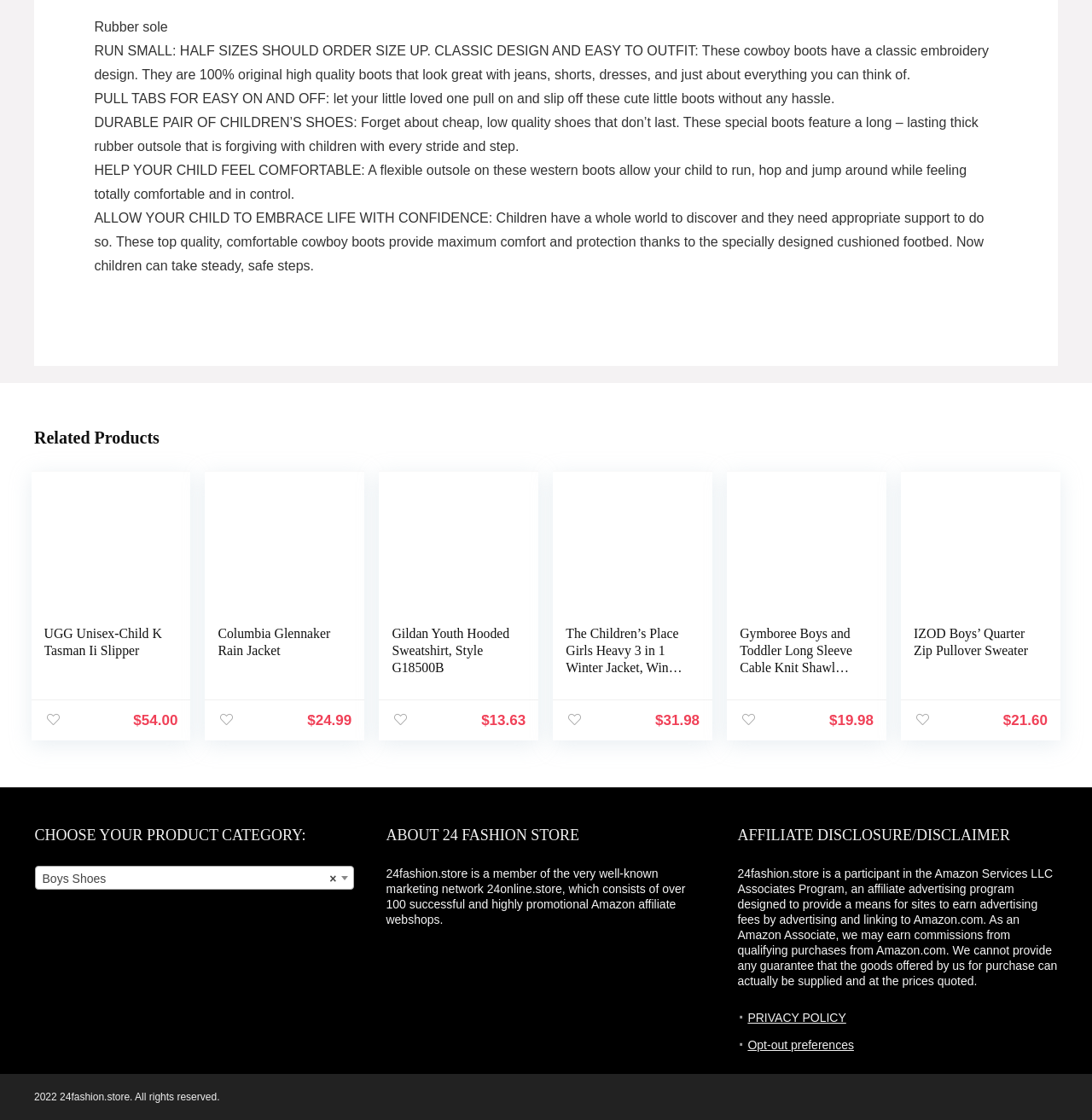What type of product is being described?
Please give a detailed and elaborate answer to the question.

The webpage is describing a product, and based on the text 'RUN SMALL: HALF SIZES SHOULD ORDER SIZE UP. CLASSIC DESIGN AND EASY TO OUTFIT: These cowboy boots have a classic embroidery design.', we can infer that the product being described is cowboy boots.